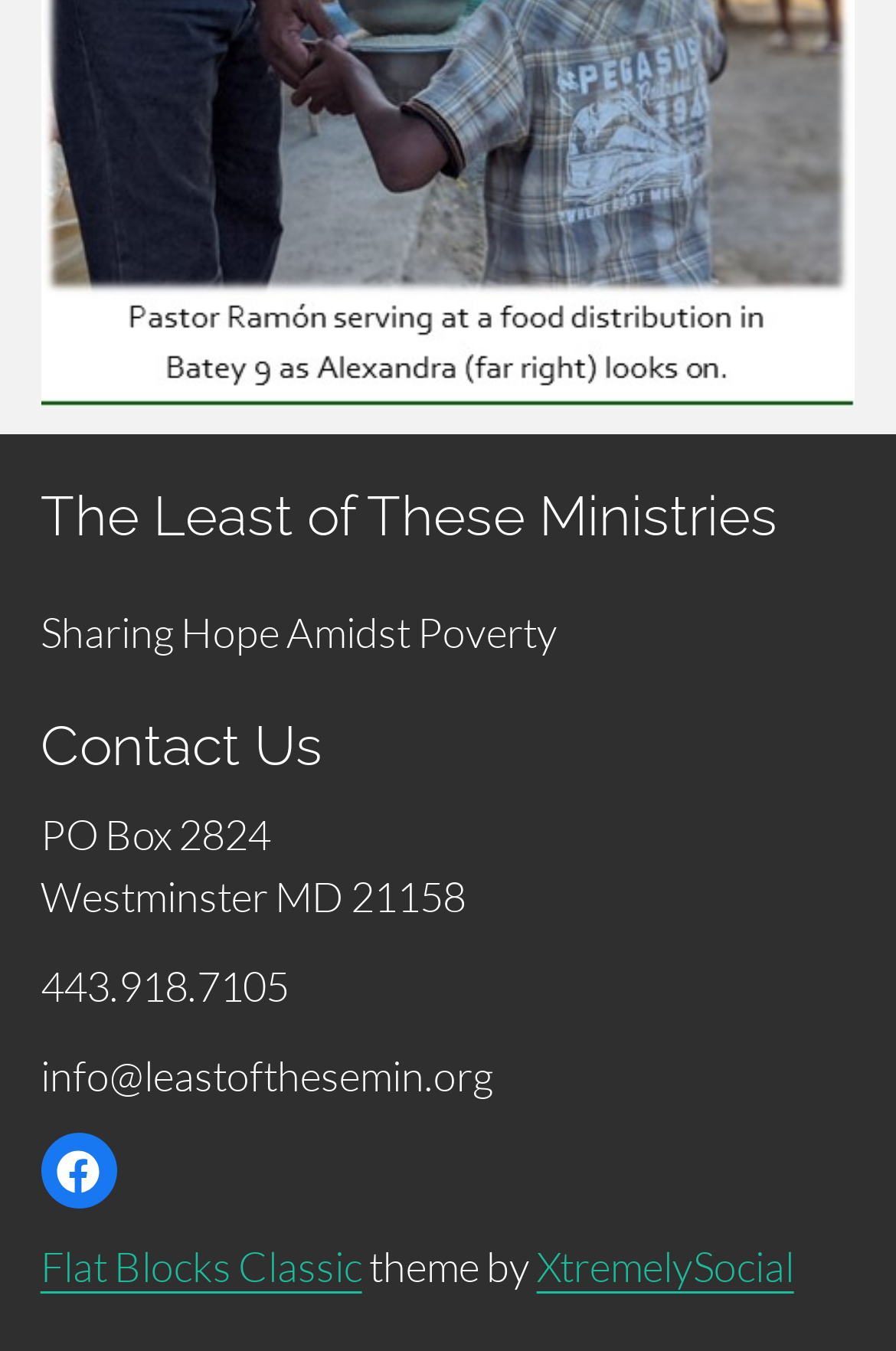What is the organization's postal address?
Examine the image and give a concise answer in one word or a short phrase.

PO Box 2824, Westminster MD 21158